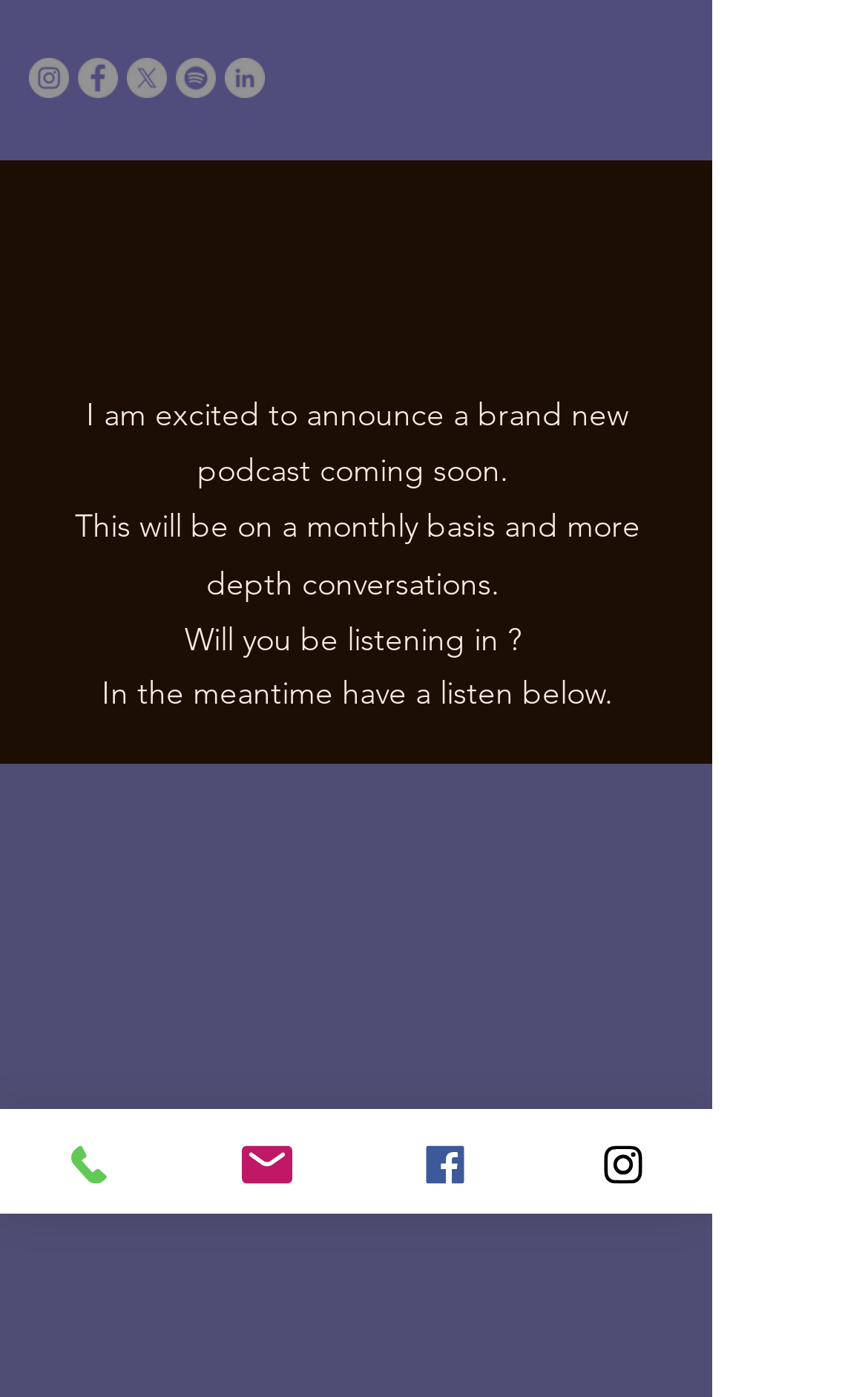Locate the bounding box coordinates of the element that should be clicked to fulfill the instruction: "Open navigation menu".

[0.674, 0.027, 0.769, 0.086]